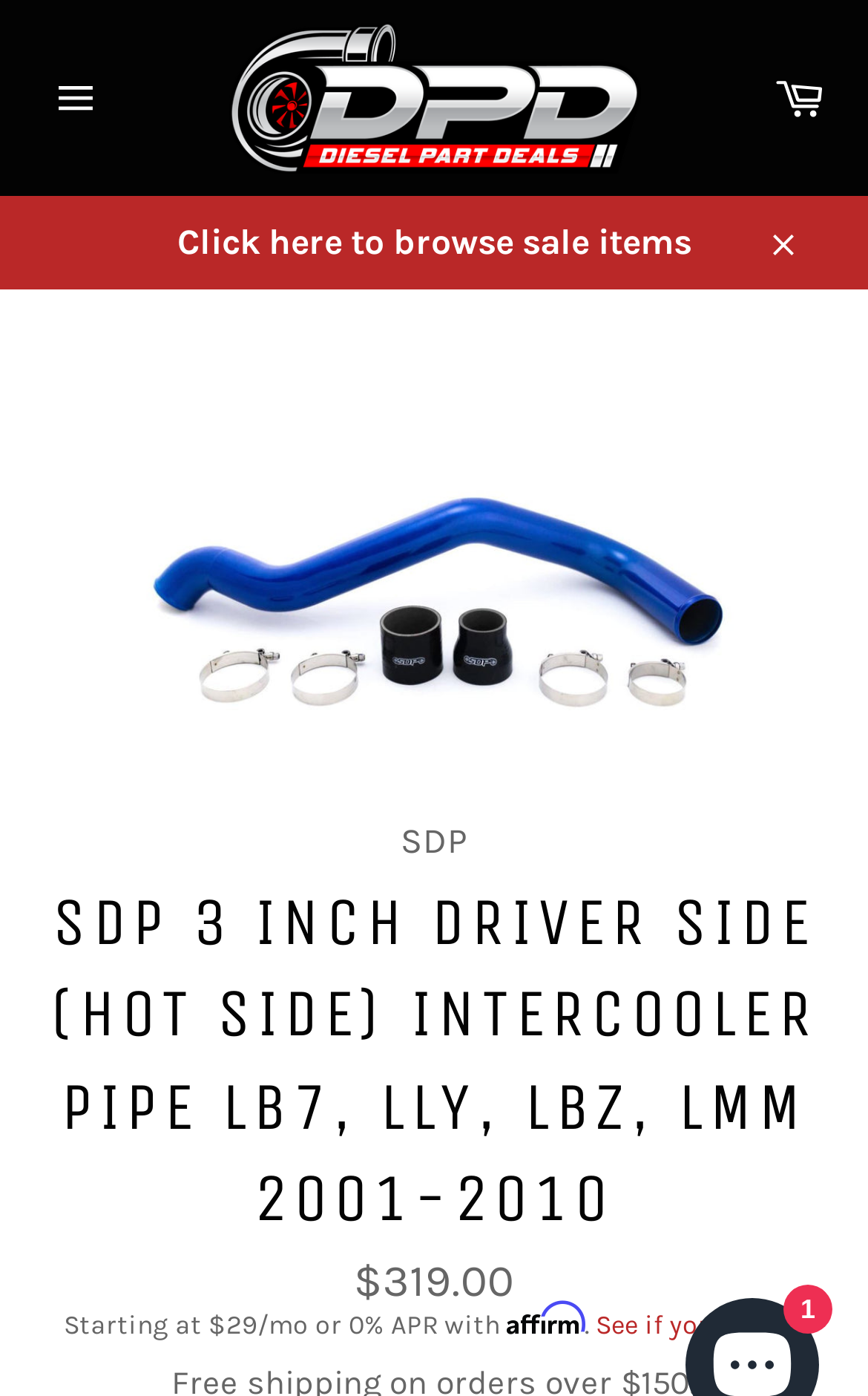Bounding box coordinates should be in the format (top-left x, top-left y, bottom-right x, bottom-right y) and all values should be floating point numbers between 0 and 1. Determine the bounding box coordinate for the UI element described as: alt="Diesel Part Deals"

[0.263, 0.016, 0.737, 0.124]